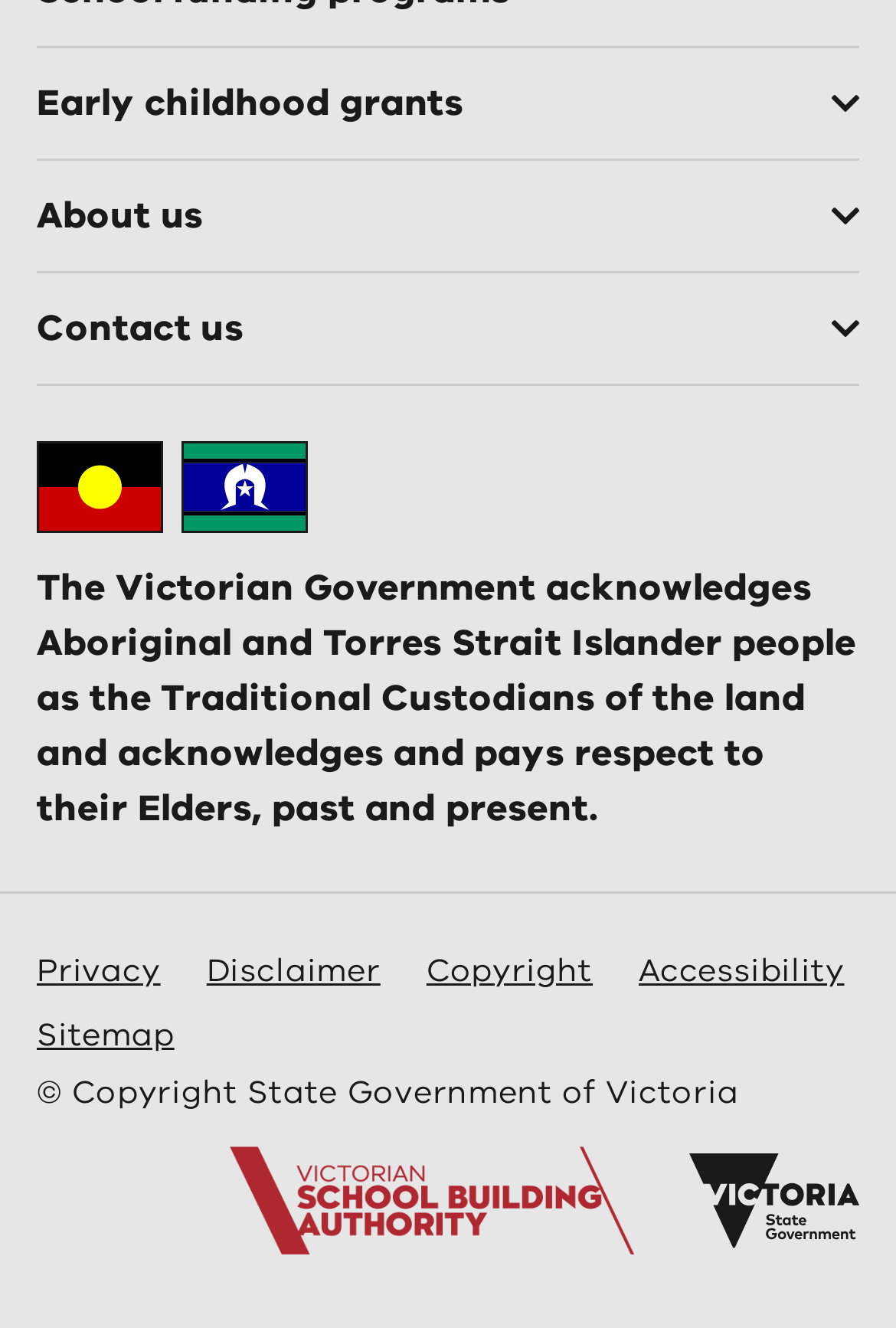Identify the bounding box coordinates of the region that should be clicked to execute the following instruction: "View About us".

[0.0, 0.119, 1.0, 0.205]